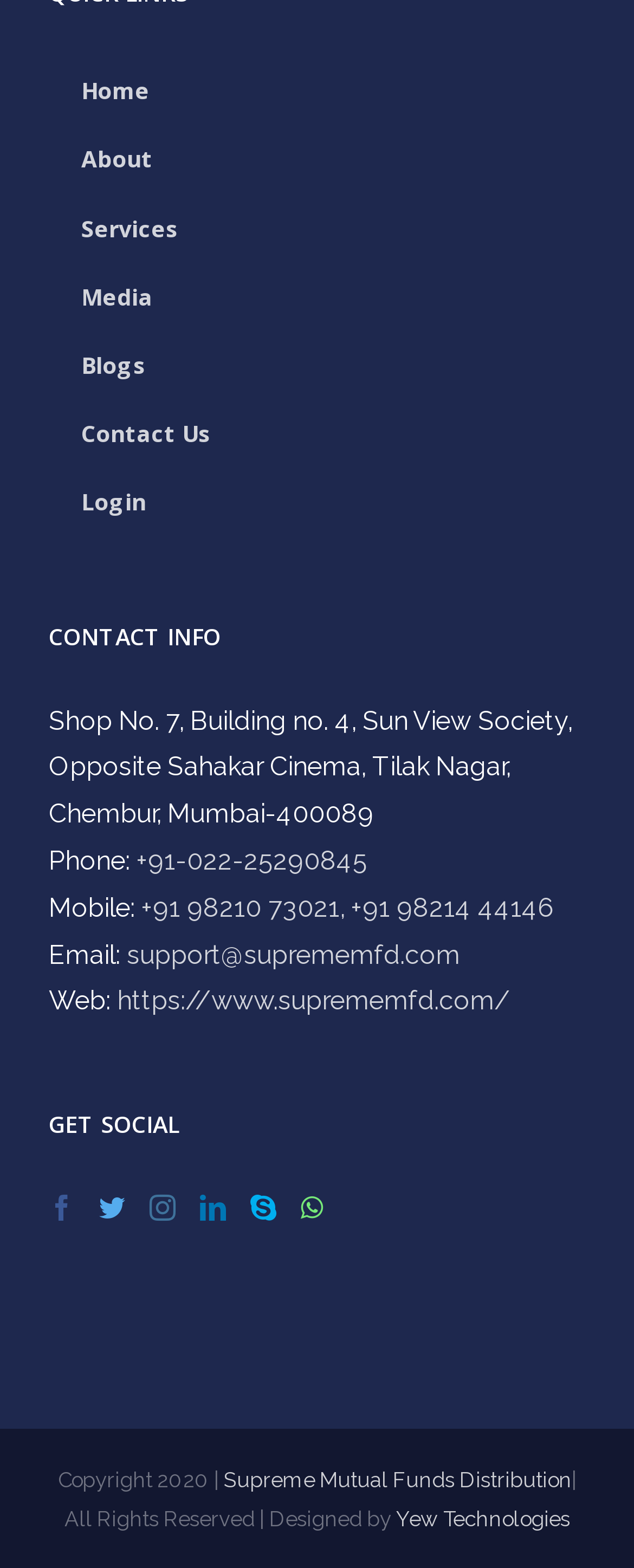Find and provide the bounding box coordinates for the UI element described here: "Supreme Mutual Funds Distribution". The coordinates should be given as four float numbers between 0 and 1: [left, top, right, bottom].

[0.353, 0.936, 0.901, 0.952]